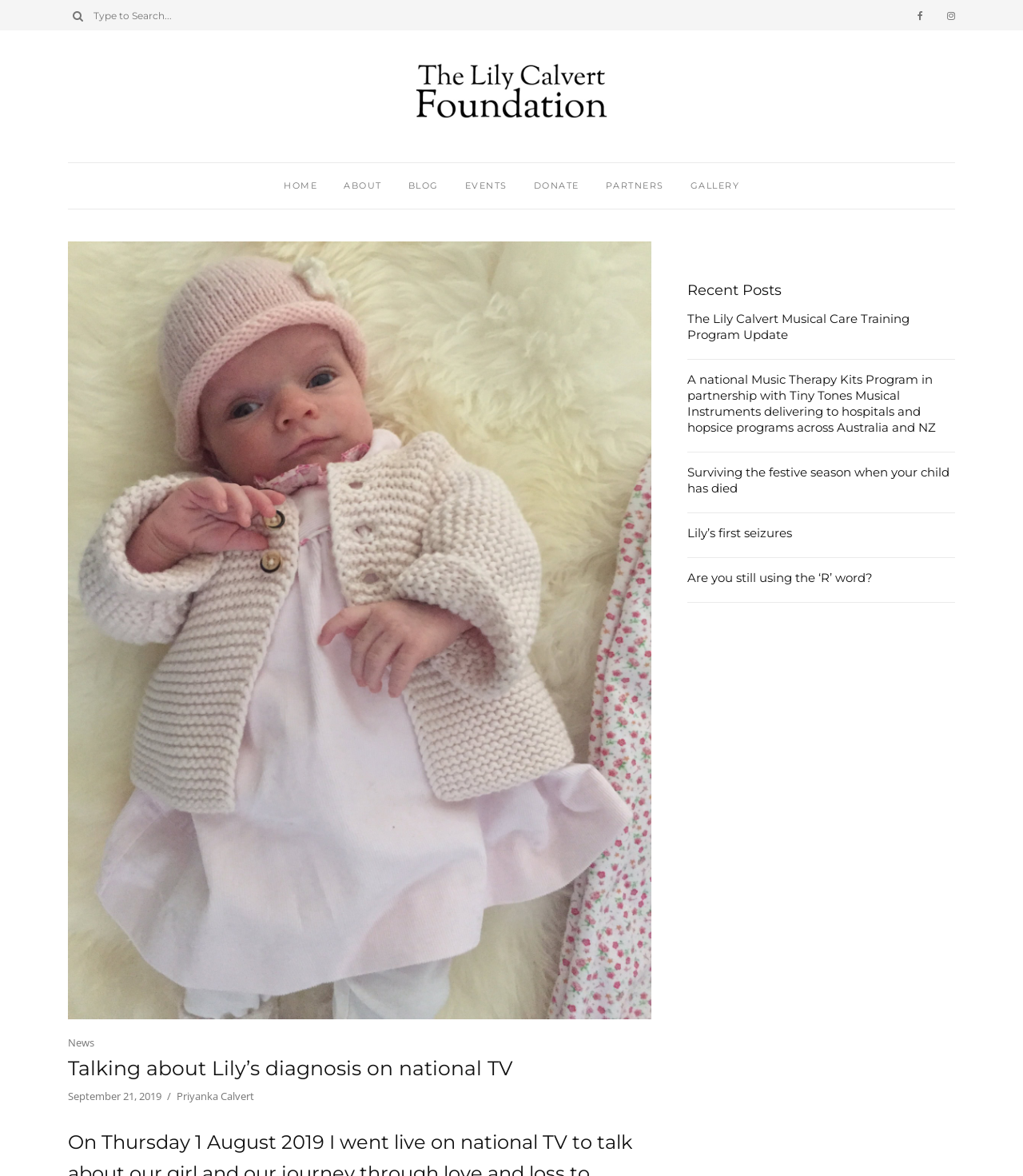Given the description of the UI element: "alt="Site Logo"", predict the bounding box coordinates in the form of [left, top, right, bottom], with each value being a float between 0 and 1.

[0.402, 0.026, 0.598, 0.138]